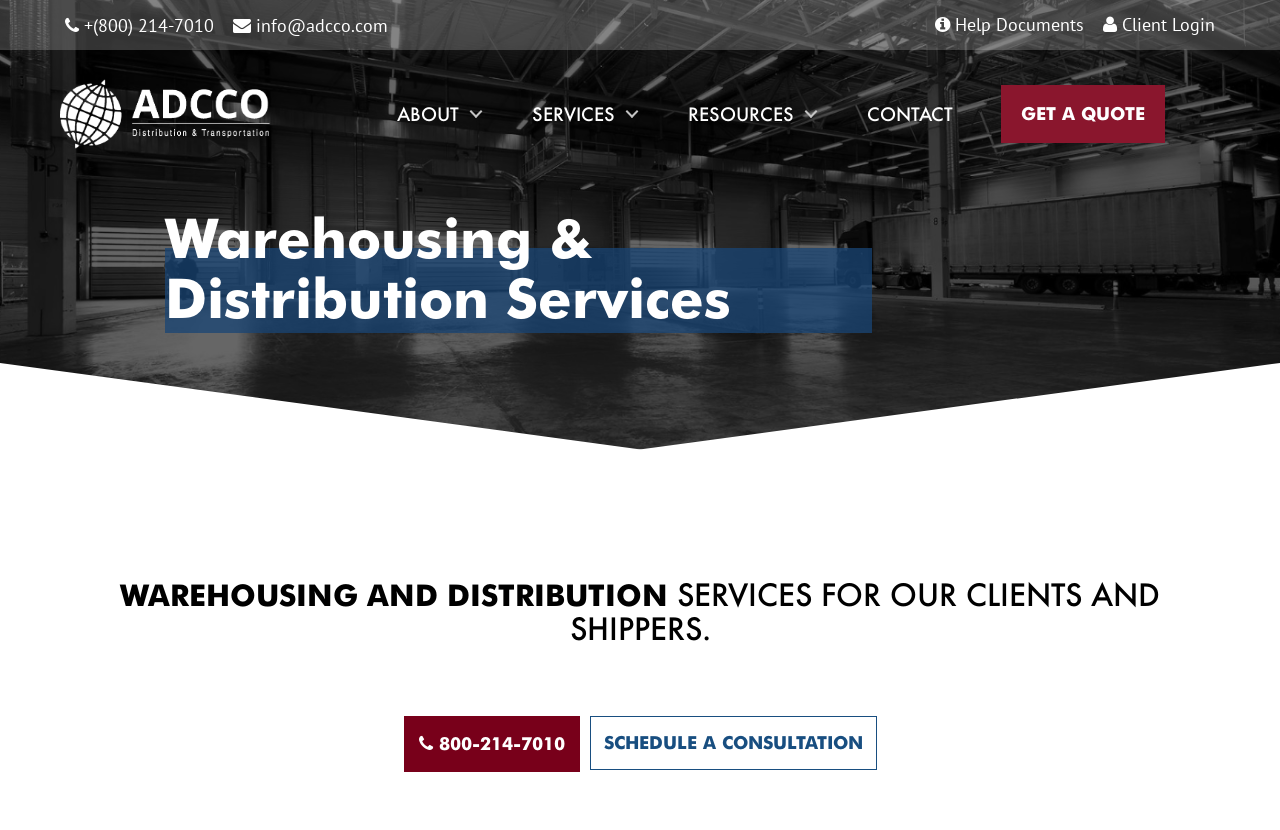What type of services does Adcco Incorporated provide?
Look at the image and respond with a single word or a short phrase.

Warehousing and distribution services